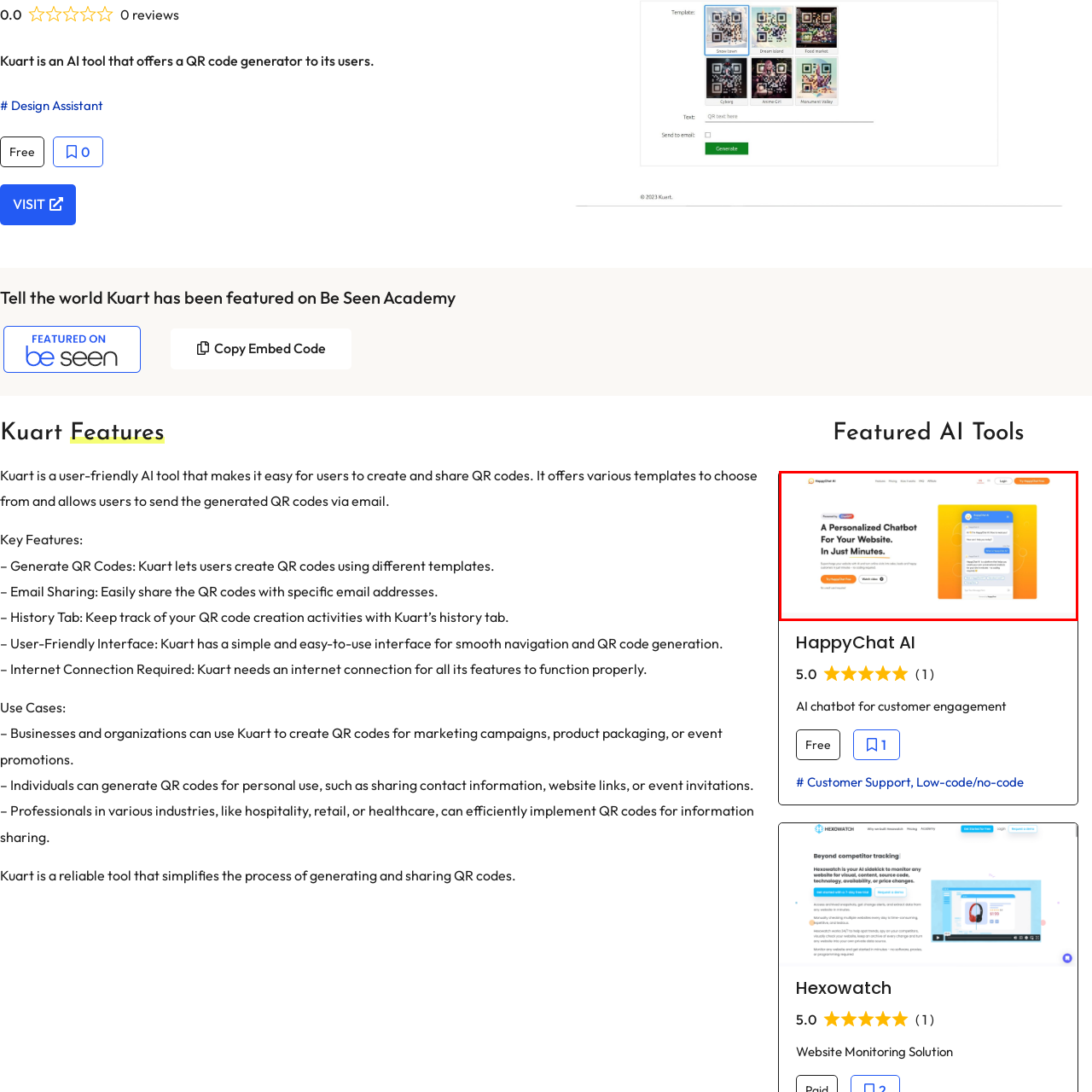Direct your gaze to the image circumscribed by the red boundary and deliver a thorough answer to the following question, drawing from the image's details: 
How long does it take to set up a chatbot on a website?

The caption highlights the ease of use of HappyChat AI, stating 'In Just Minutes.' This implies that the setup process of integrating a chatbot into a website using HappyChat AI is quick and can be done in a matter of minutes.